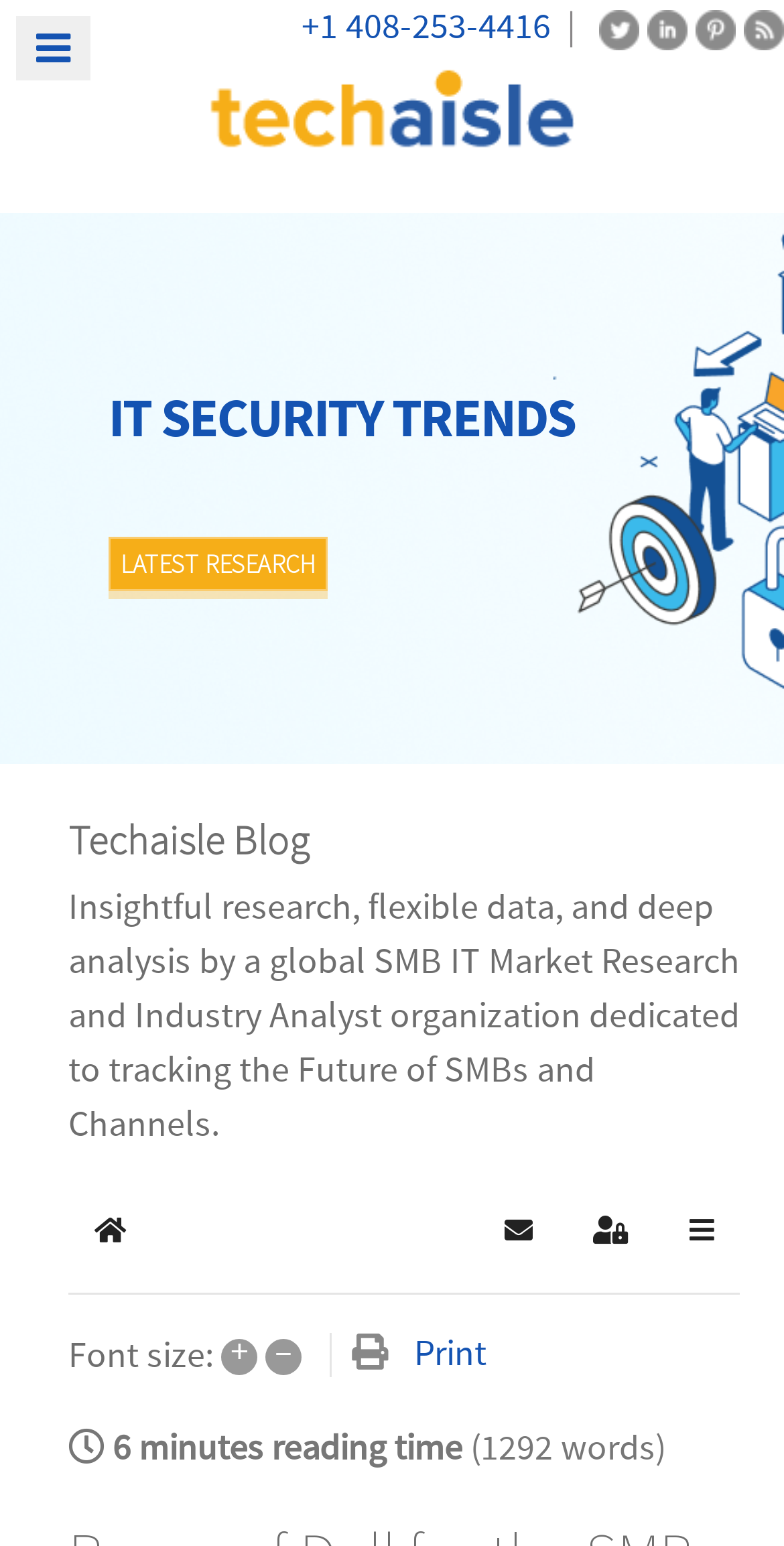What is the title of the carousel slide?
Provide a short answer using one word or a brief phrase based on the image.

CHANNEL PARTNER RESEARCH